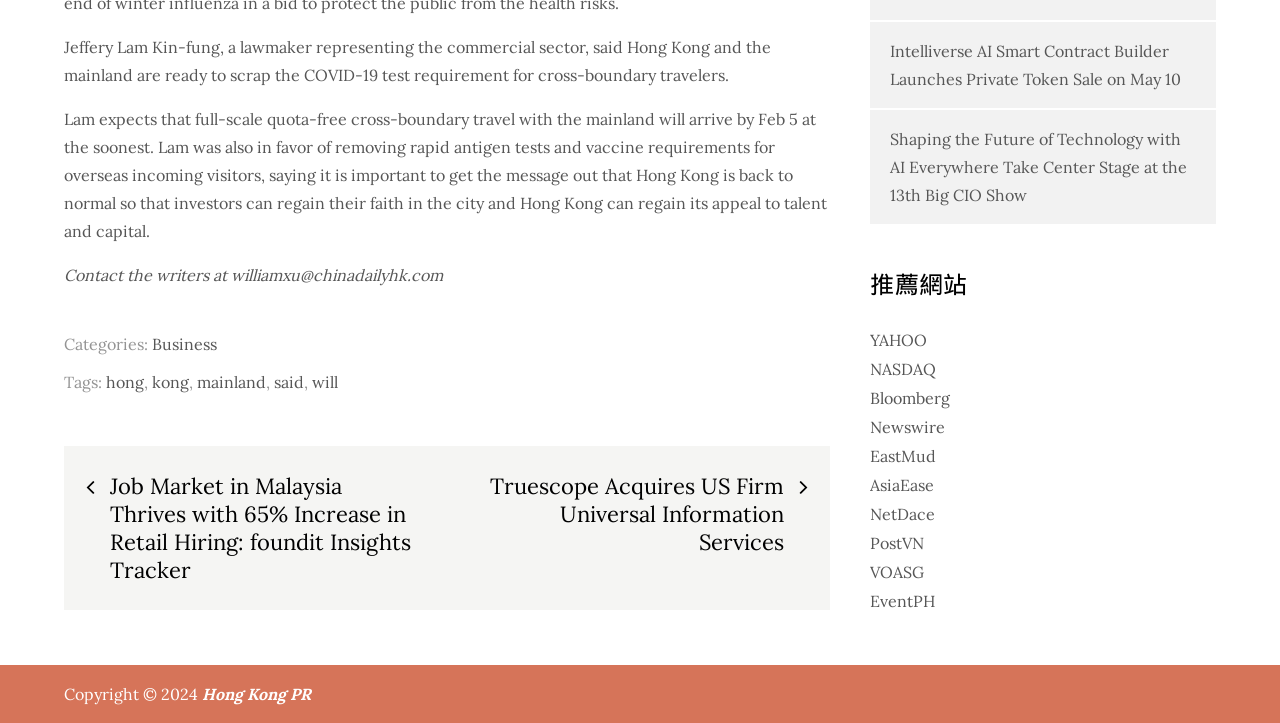Who said Hong Kong and the mainland are ready to scrap the COVID-19 test requirement?
Answer the question with as much detail as possible.

The answer can be found in the first StaticText element, which states 'Jeffery Lam Kin-fung, a lawmaker representing the commercial sector, said Hong Kong and the mainland are ready to scrap the COVID-19 test requirement for cross-boundary travelers.'